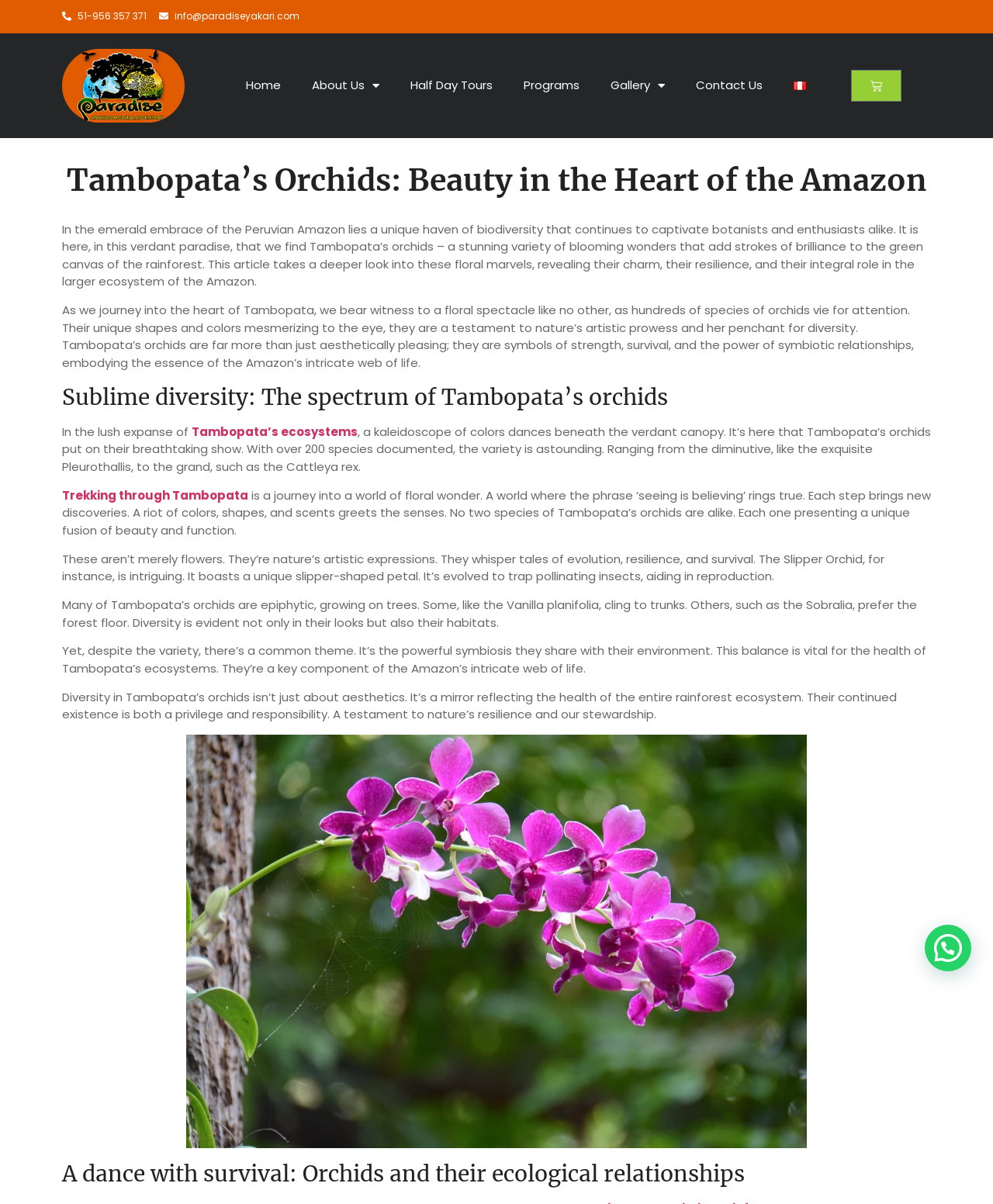Predict the bounding box coordinates for the UI element described as: "$ 0.00 0 Cart". The coordinates should be four float numbers between 0 and 1, presented as [left, top, right, bottom].

[0.857, 0.058, 0.908, 0.084]